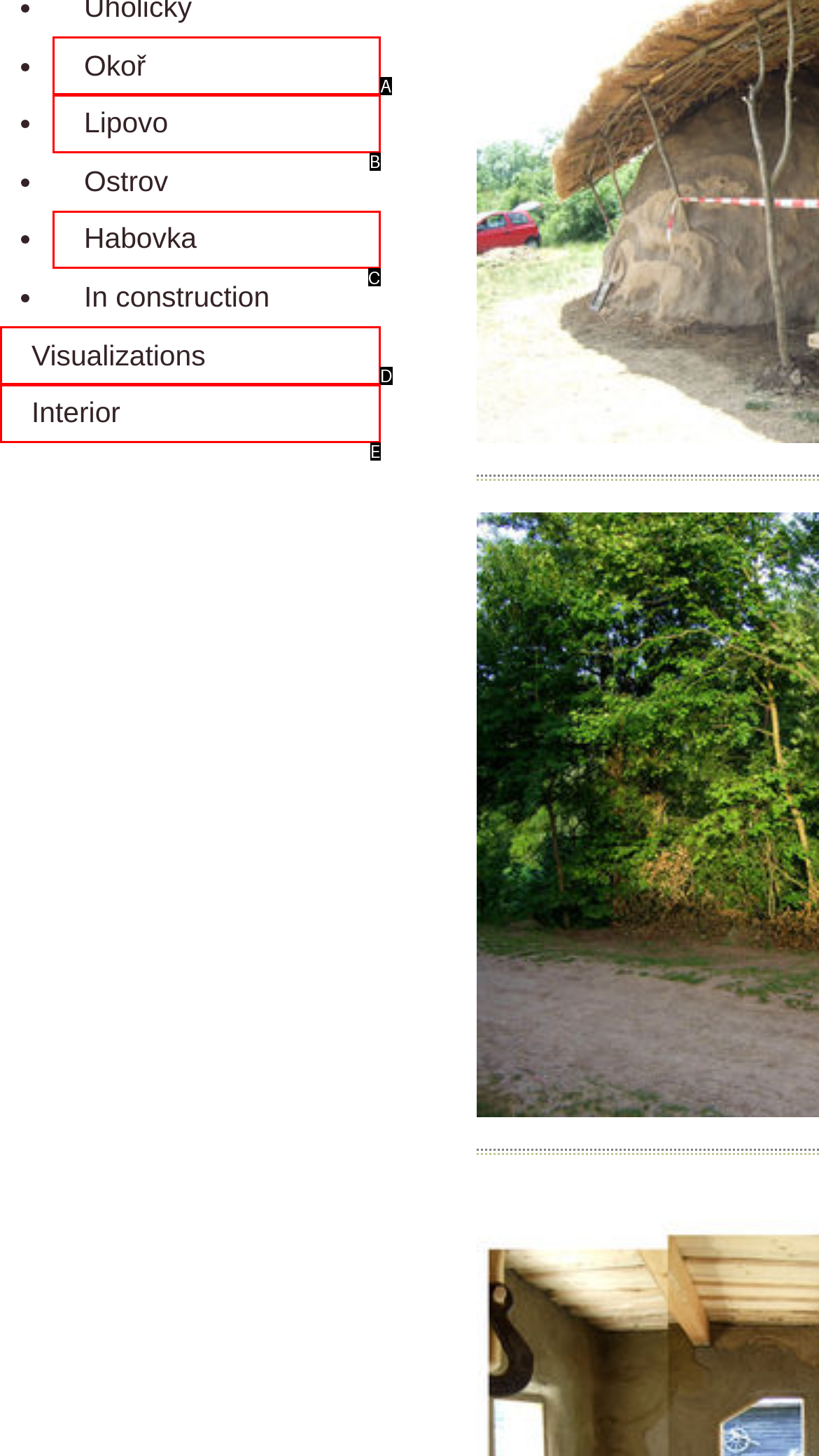Choose the option that aligns with the description: Okoř
Respond with the letter of the chosen option directly.

A